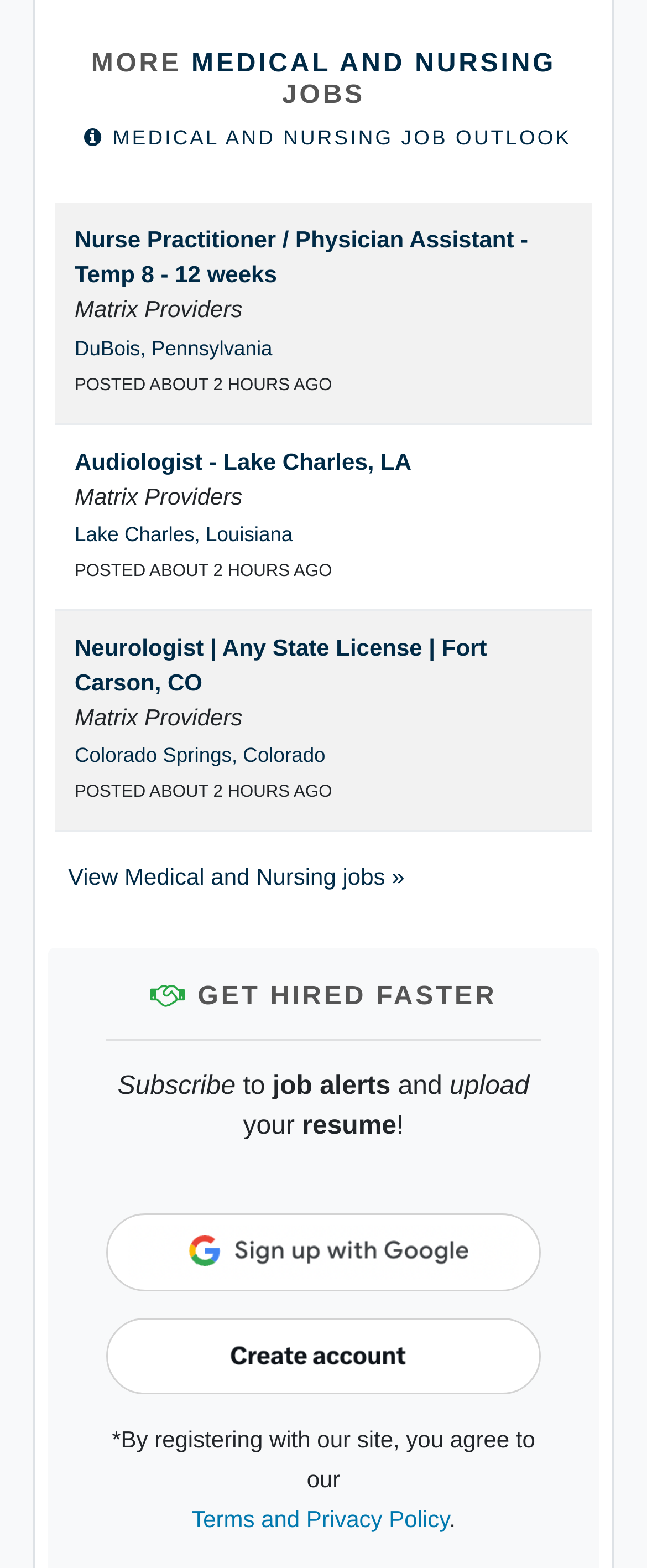Identify the bounding box coordinates of the clickable region necessary to fulfill the following instruction: "Create an account". The bounding box coordinates should be four float numbers between 0 and 1, i.e., [left, top, right, bottom].

[0.164, 0.841, 0.836, 0.889]